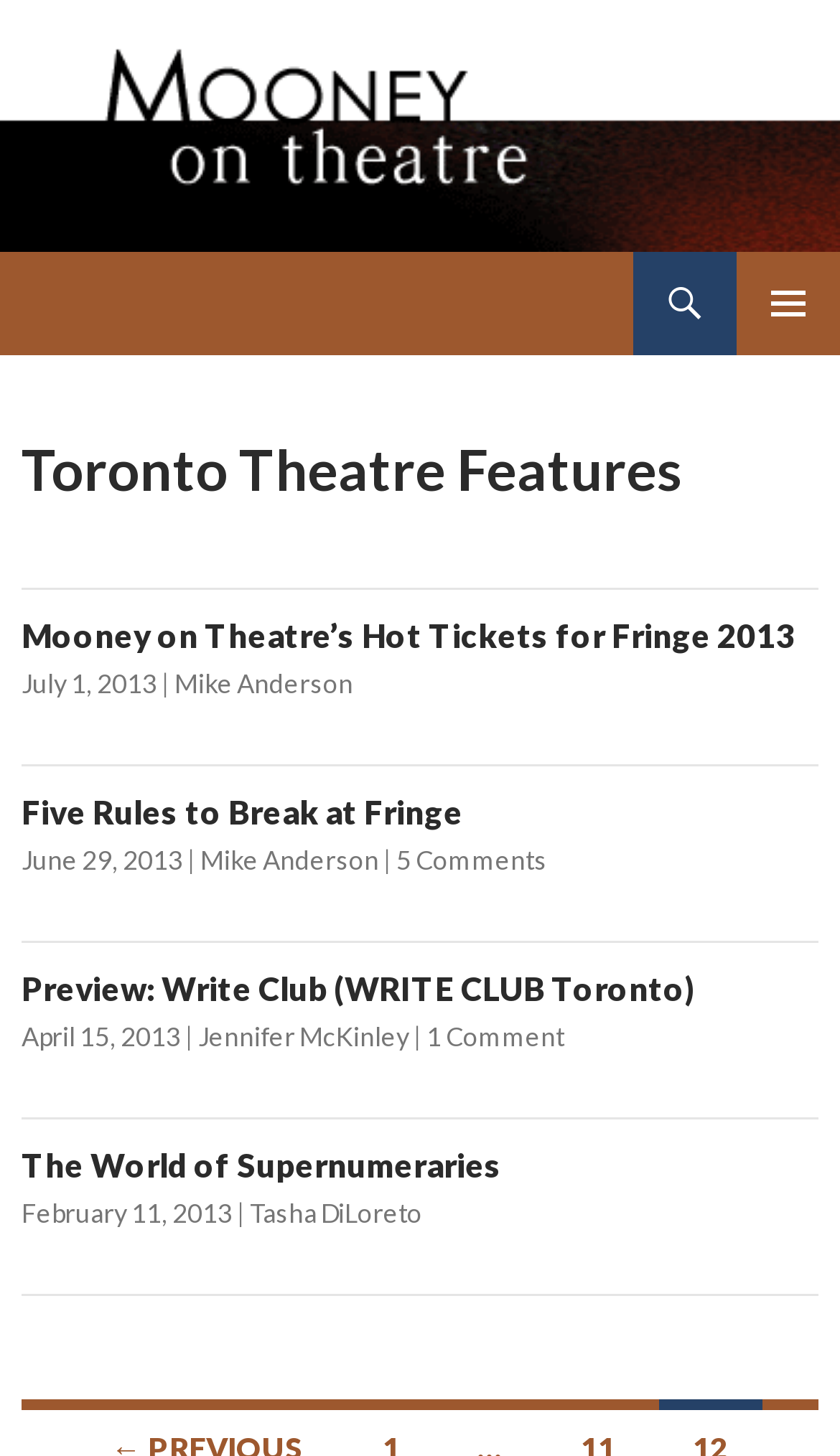Find the bounding box coordinates for the area you need to click to carry out the instruction: "Click Mooney on Theatre logo". The coordinates should be four float numbers between 0 and 1, indicated as [left, top, right, bottom].

[0.0, 0.0, 0.3, 0.173]